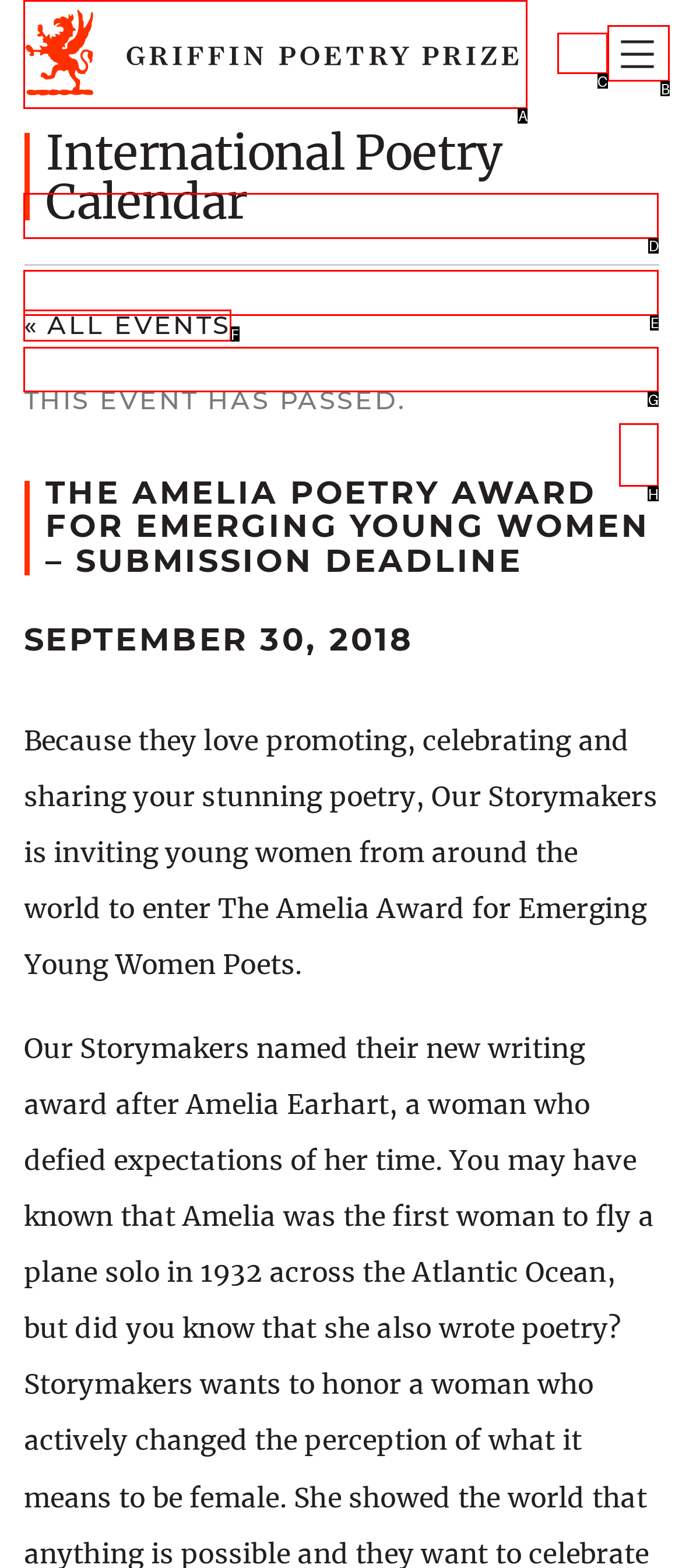Identify which HTML element to click to fulfill the following task: Toggle navigation menu. Provide your response using the letter of the correct choice.

B